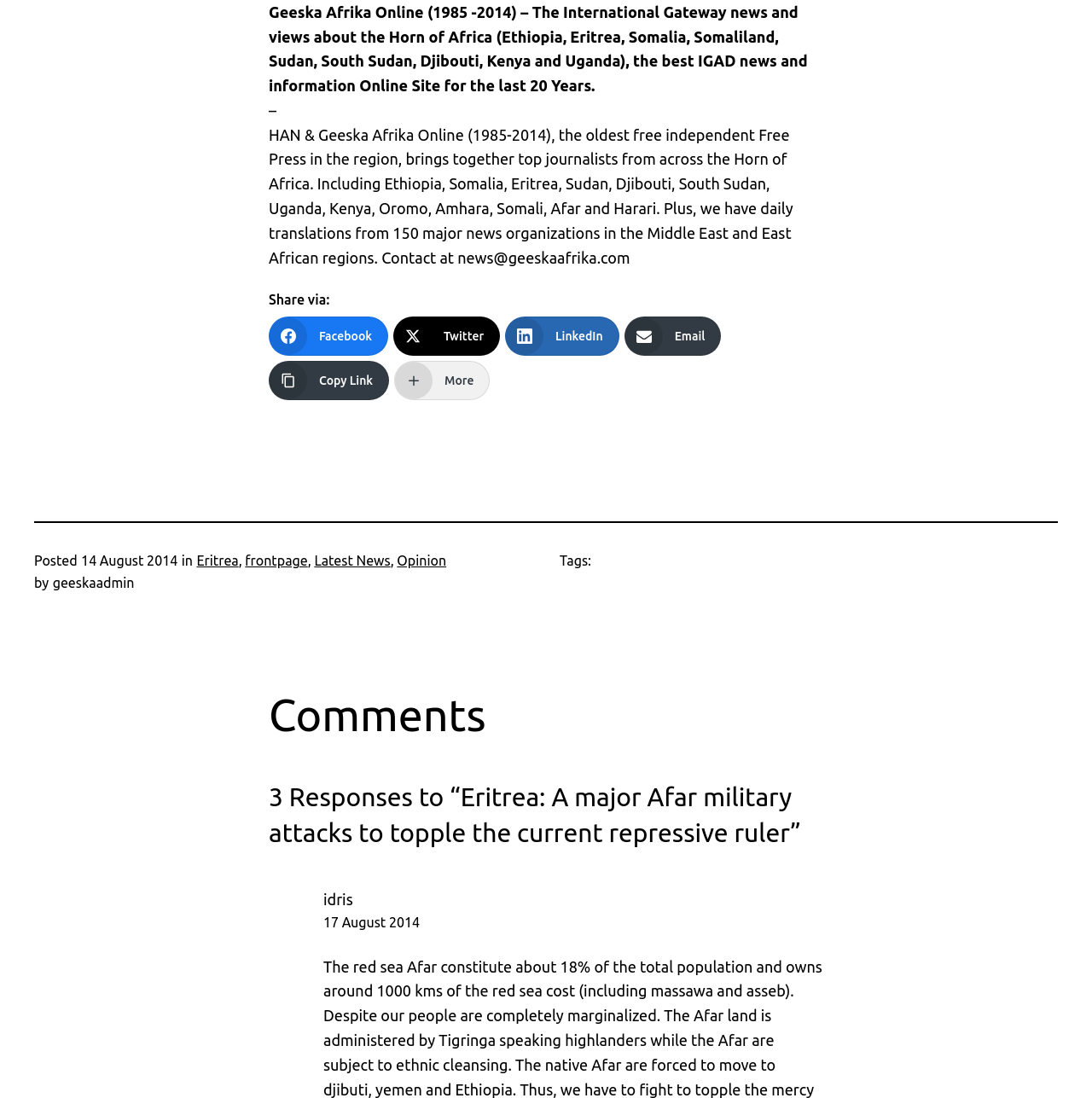Locate the bounding box coordinates of the area to click to fulfill this instruction: "Read the latest news". The bounding box should be presented as four float numbers between 0 and 1, in the order [left, top, right, bottom].

[0.288, 0.504, 0.358, 0.518]